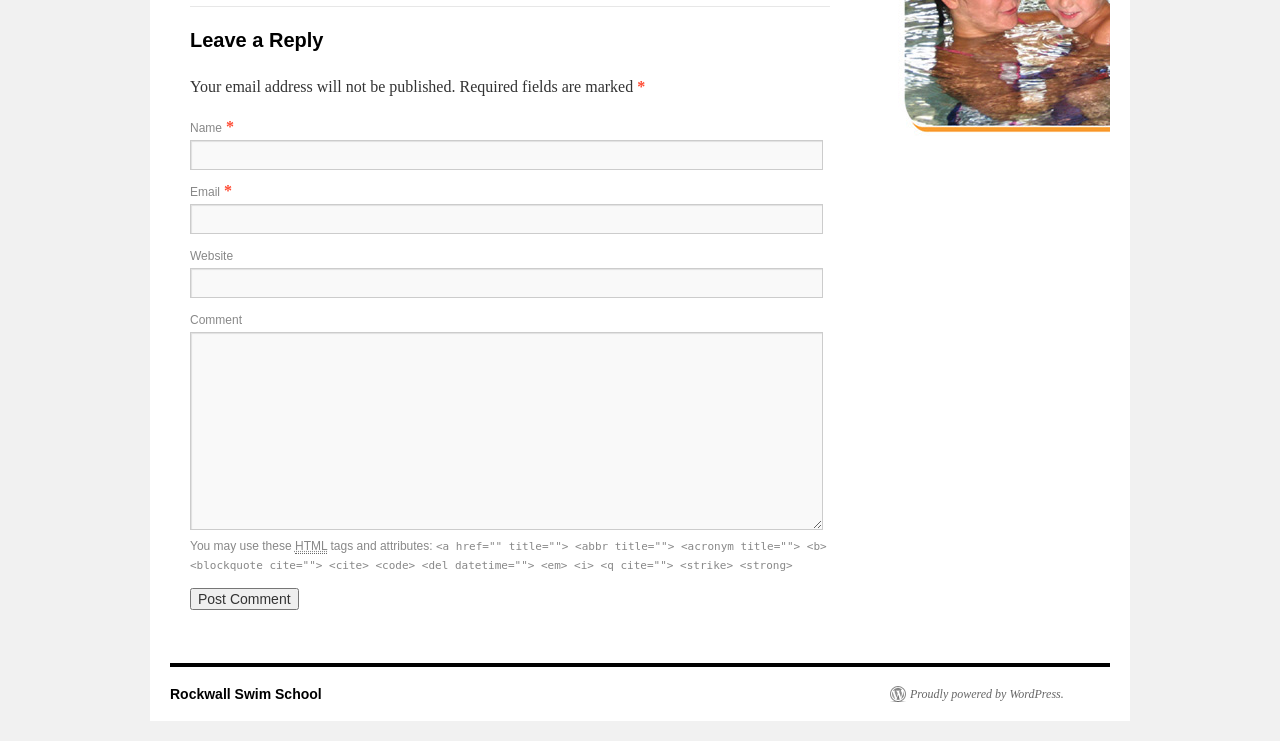Provide a brief response using a word or short phrase to this question:
What is required to submit a comment?

Name and email